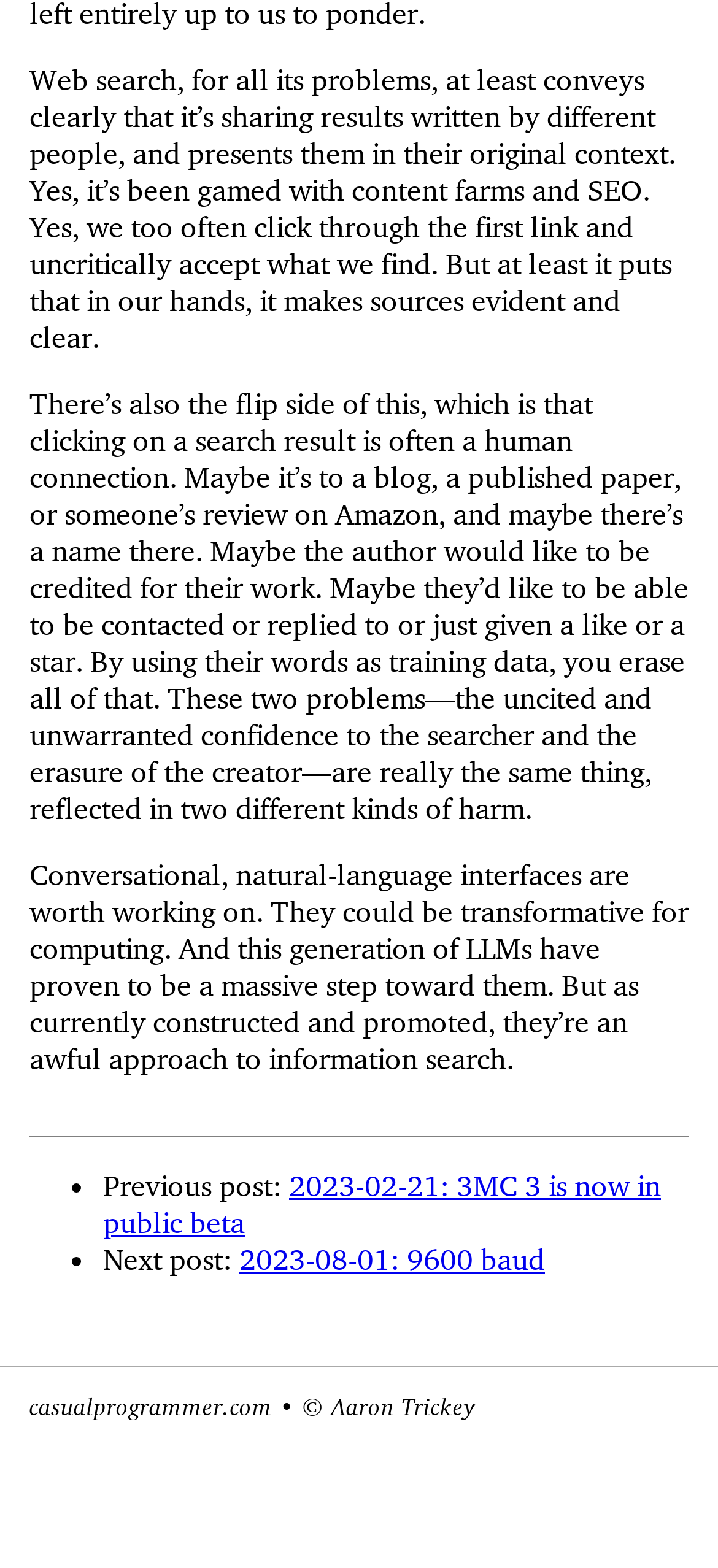Using the information from the screenshot, answer the following question thoroughly:
What is the relationship between the author and the website?

The website's footer contains the text 'casualprogrammer.com • © Aaron Trickey', suggesting that Aaron Trickey is the owner or creator of the website, and likely the author of the article.